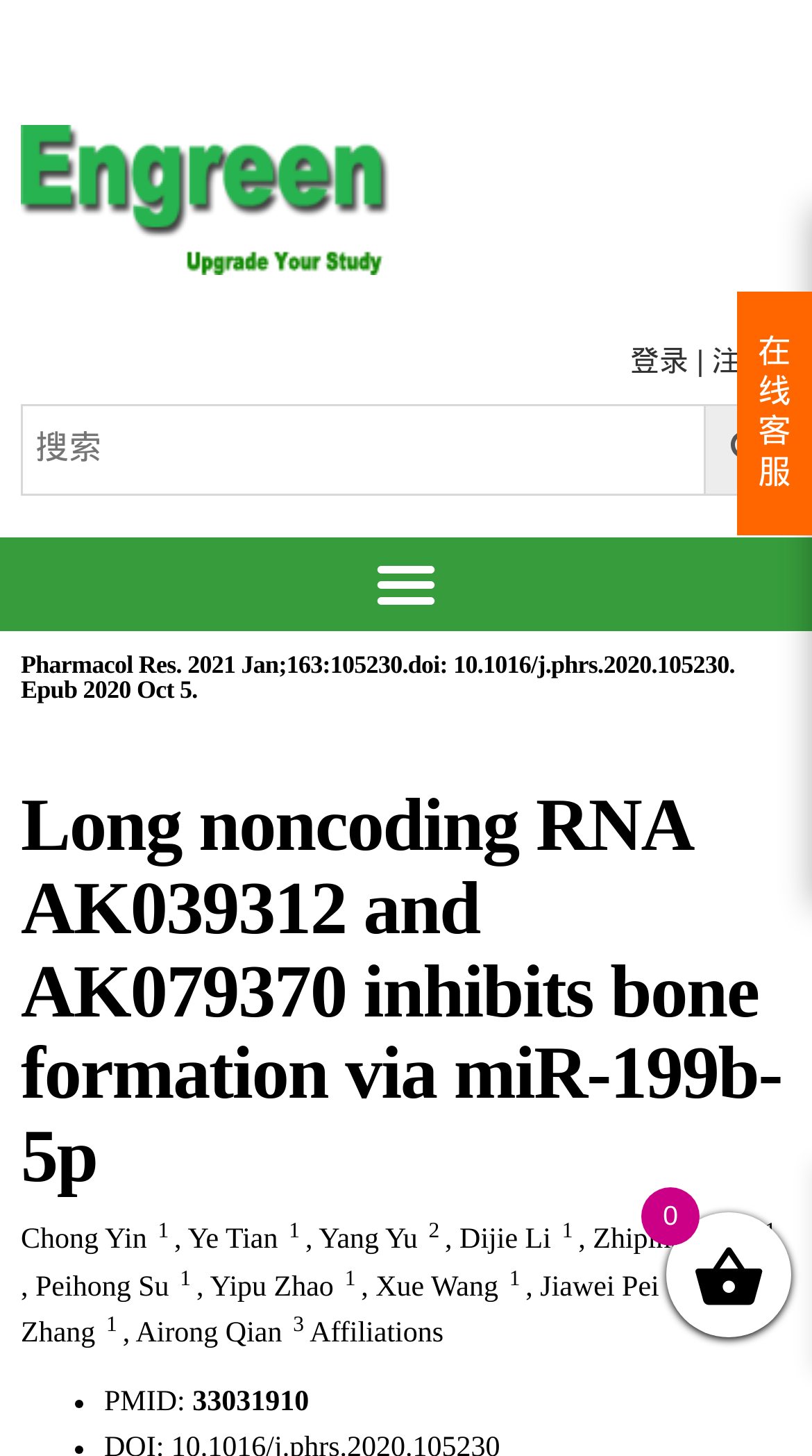Please determine the bounding box coordinates for the UI element described here. Use the format (top-left x, top-left y, bottom-right x, bottom-right y) with values bounded between 0 and 1: parent_node: 搜索 name="s" placeholder="搜索"

[0.026, 0.278, 0.869, 0.341]